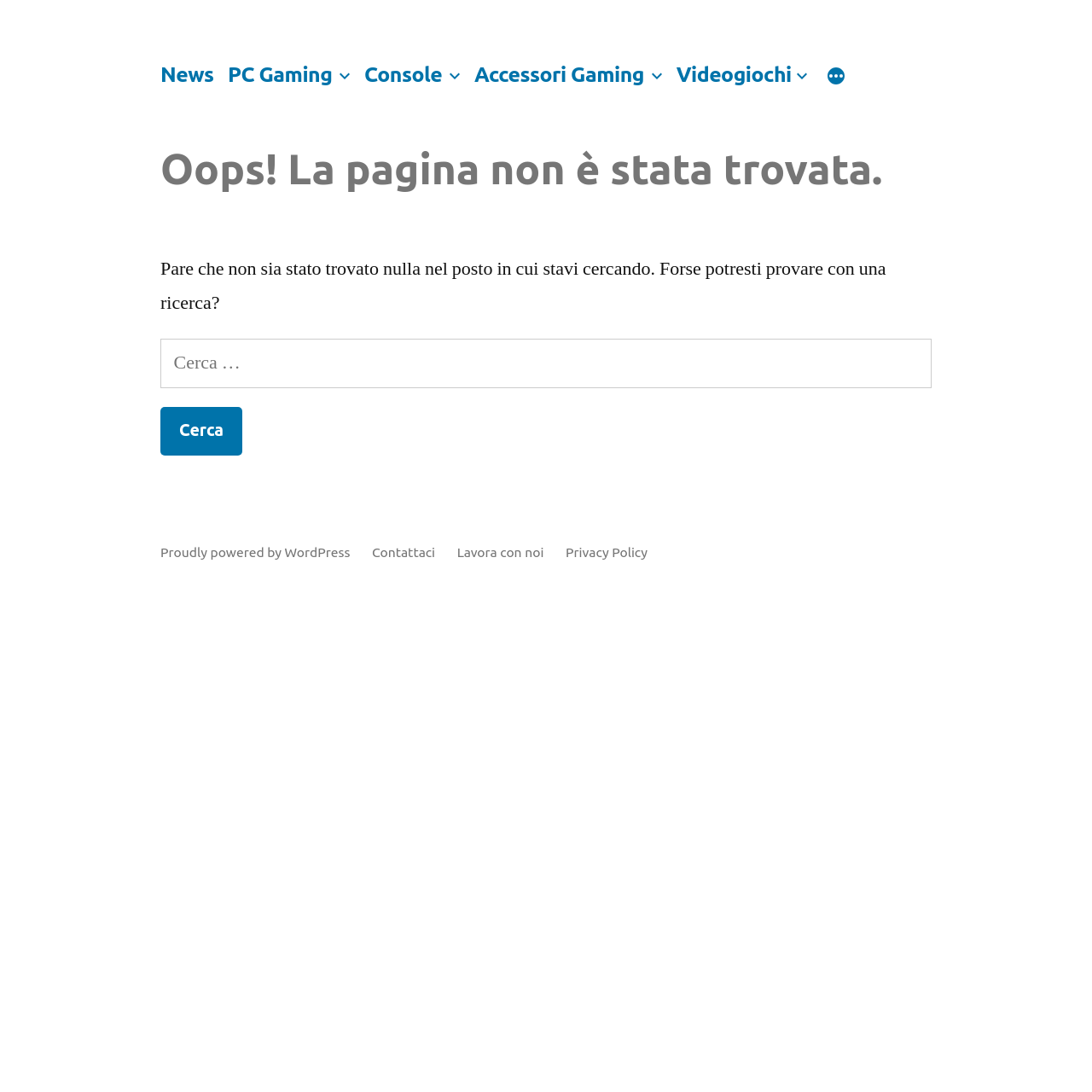Please find the bounding box coordinates (top-left x, top-left y, bottom-right x, bottom-right y) in the screenshot for the UI element described as follows: Proudly powered by WordPress

[0.147, 0.498, 0.323, 0.512]